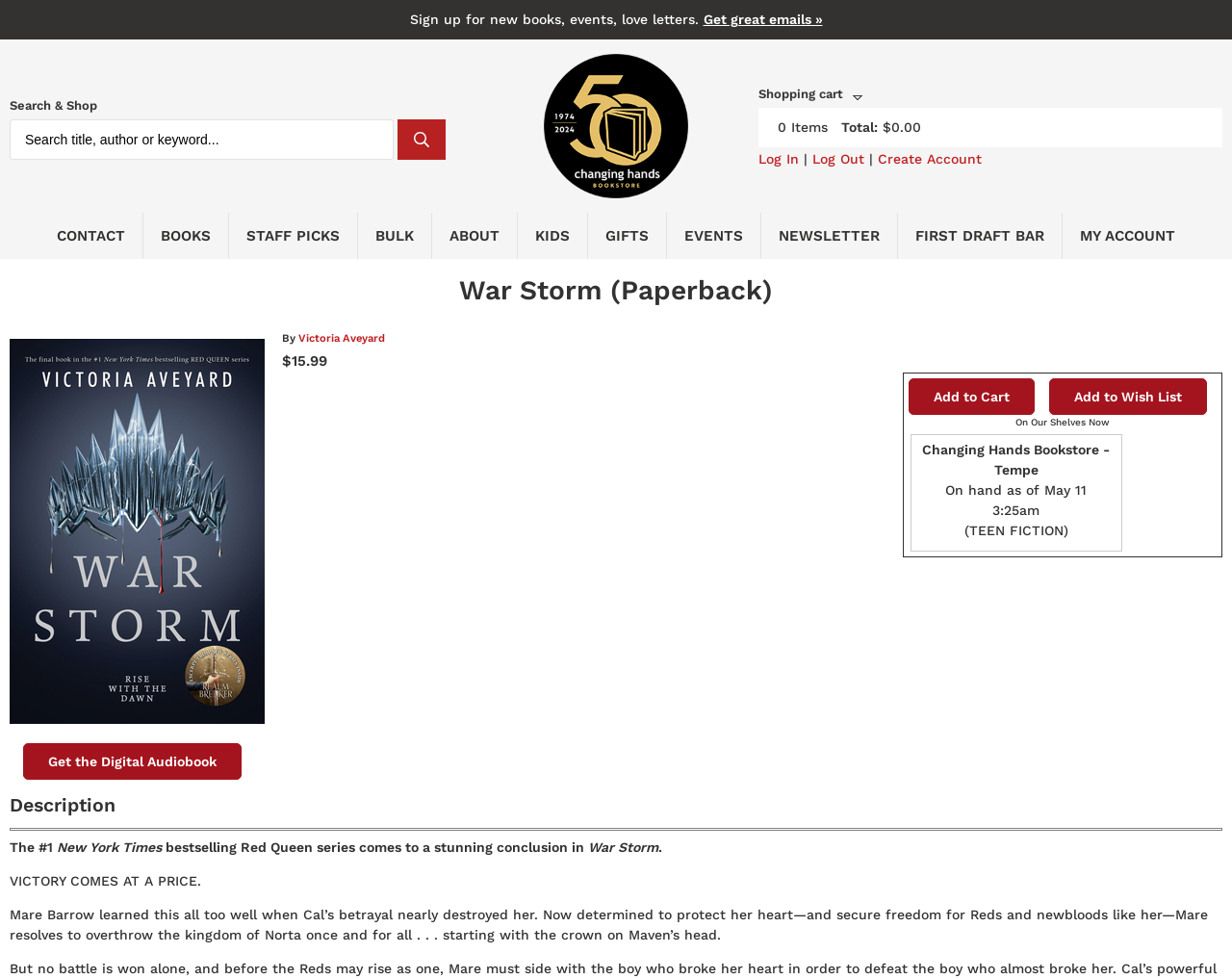Refer to the element description Skip to Menu↵ENTER and identify the corresponding bounding box in the screenshot. Format the coordinates as (top-left x, top-left y, bottom-right x, bottom-right y) with values in the range of 0 to 1.

[0.016, 0.049, 0.203, 0.105]